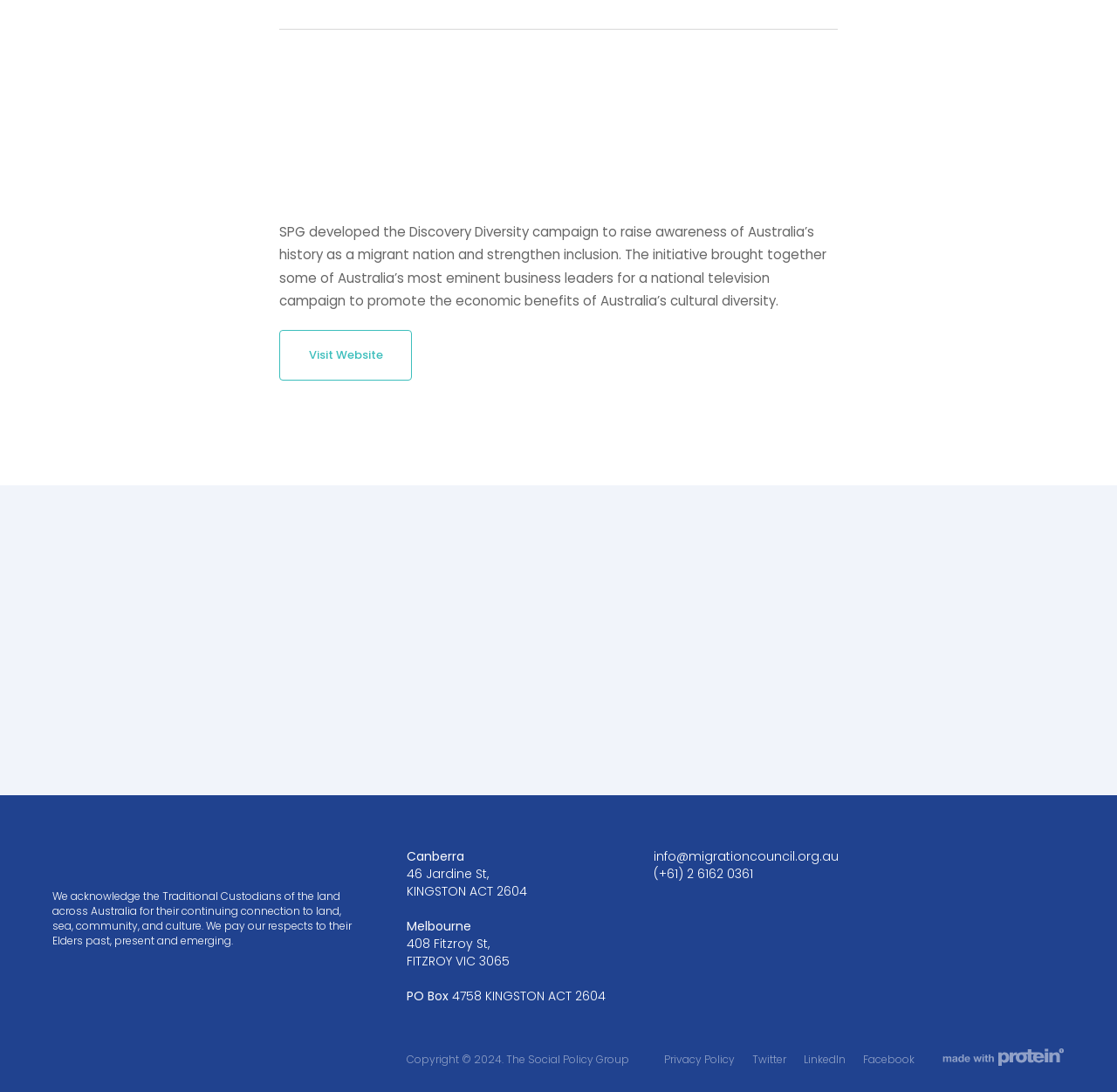What is the email address to contact?
Using the information from the image, answer the question thoroughly.

Based on the link element with ID 233, the email address to contact is info@migrationcouncil.org.au.